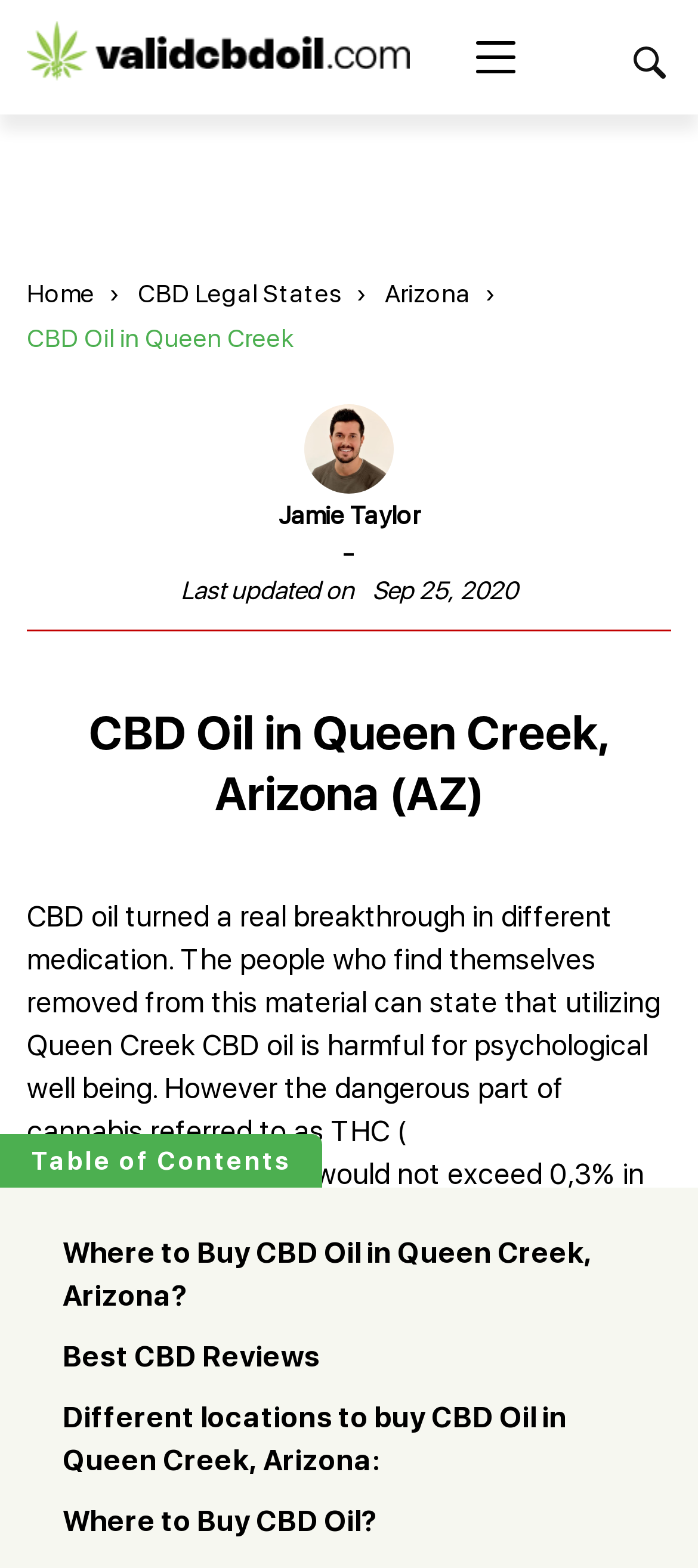Identify the bounding box coordinates of the area that should be clicked in order to complete the given instruction: "View 'Brands Reviews'". The bounding box coordinates should be four float numbers between 0 and 1, i.e., [left, top, right, bottom].

[0.038, 0.176, 0.397, 0.2]